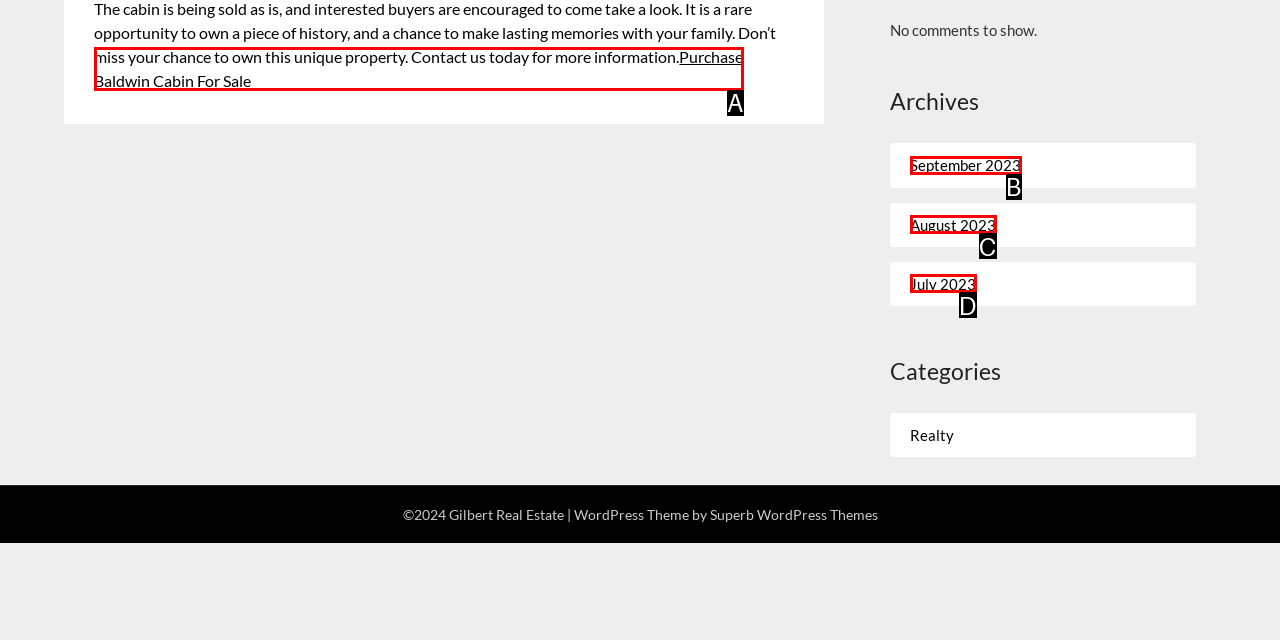Identify the HTML element that corresponds to the description: Purchase Baldwin Cabin For Sale Provide the letter of the correct option directly.

A